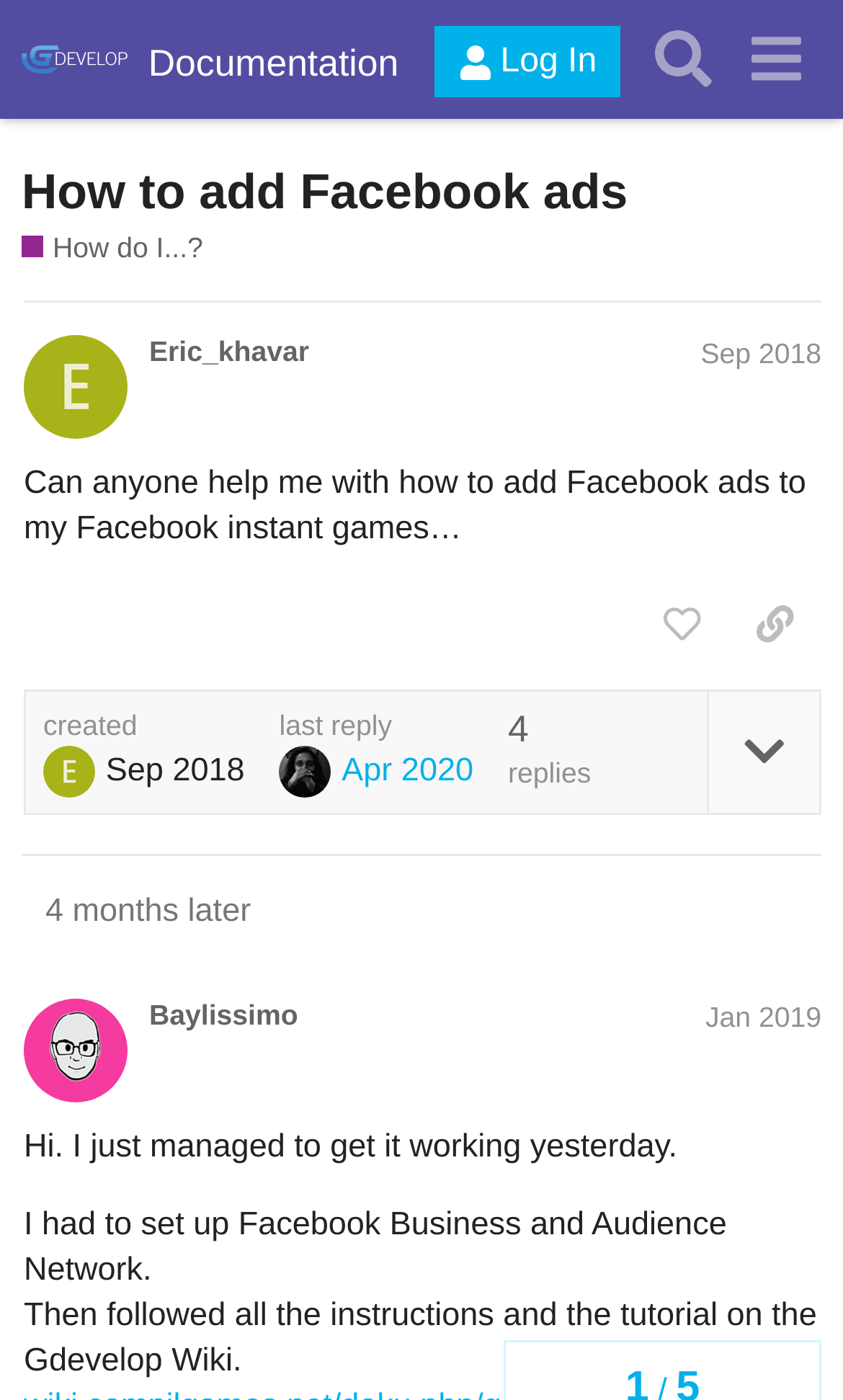What is the name of the forum?
Using the image, give a concise answer in the form of a single word or short phrase.

GDevelop Forum